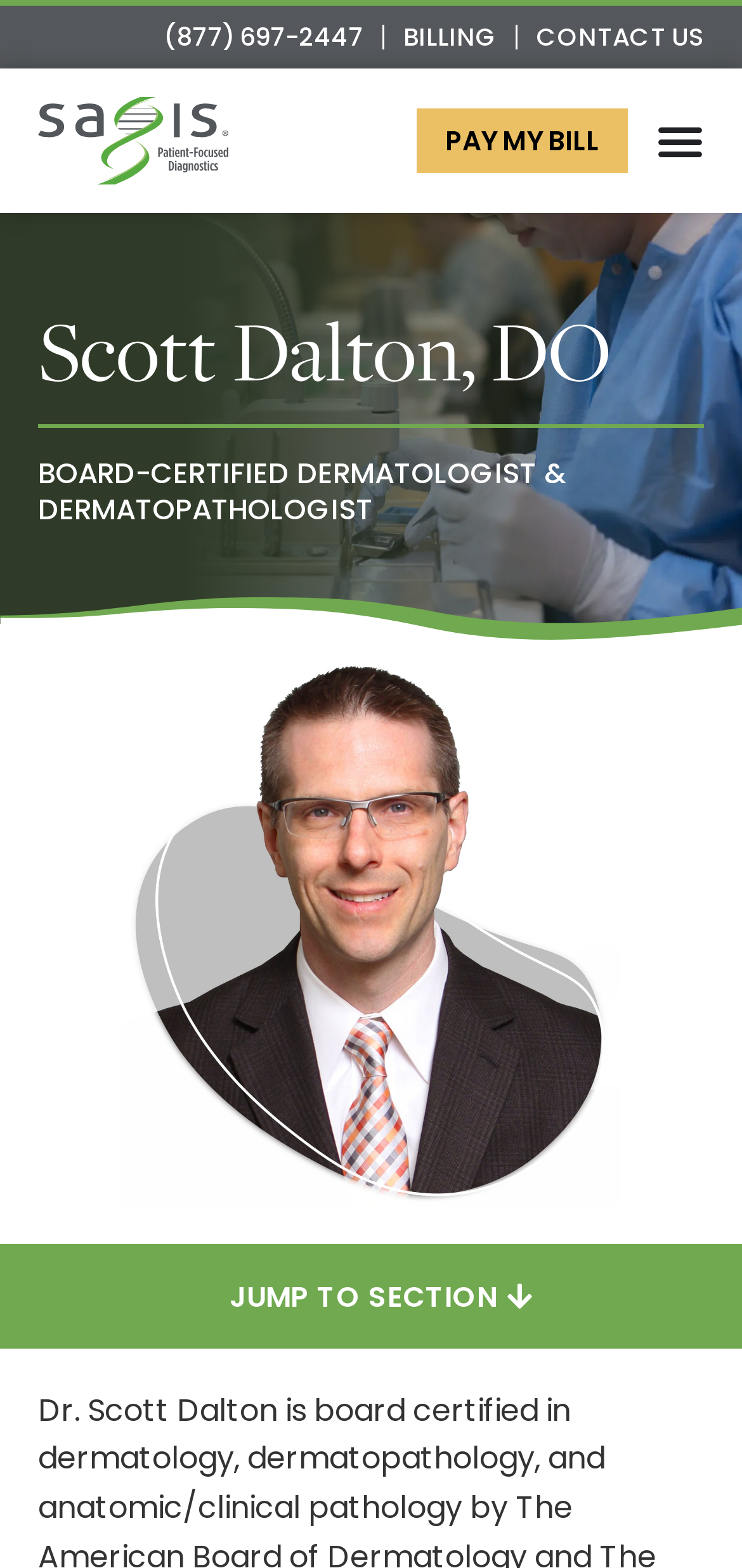Locate the headline of the webpage and generate its content.

Scott Dalton, DO